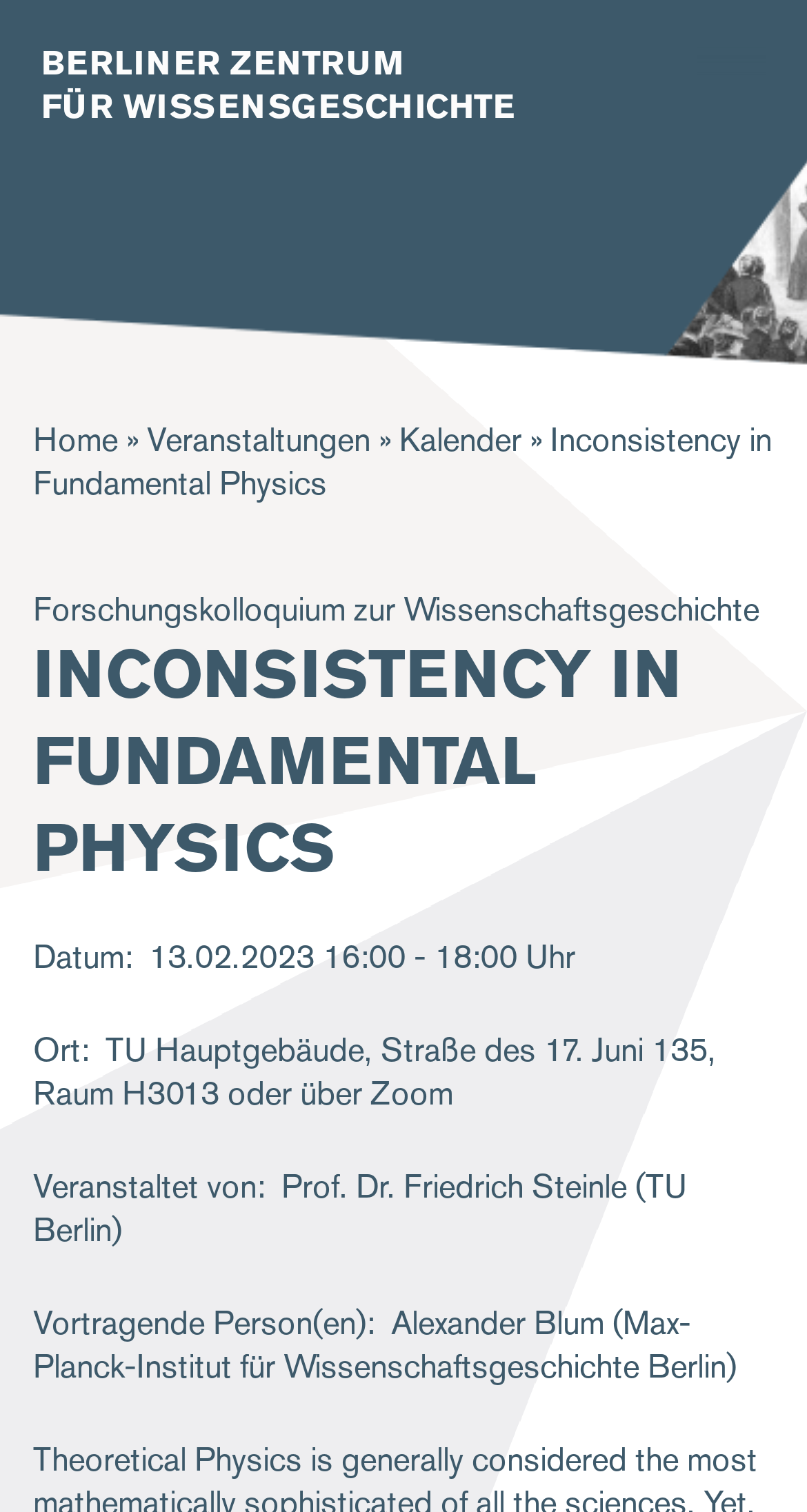What is the date of the event?
Please give a well-detailed answer to the question.

The date of the event can be found in the section 'Datum', which is located below the event title. The time element with the text '13.02.2023' indicates the date of the event.